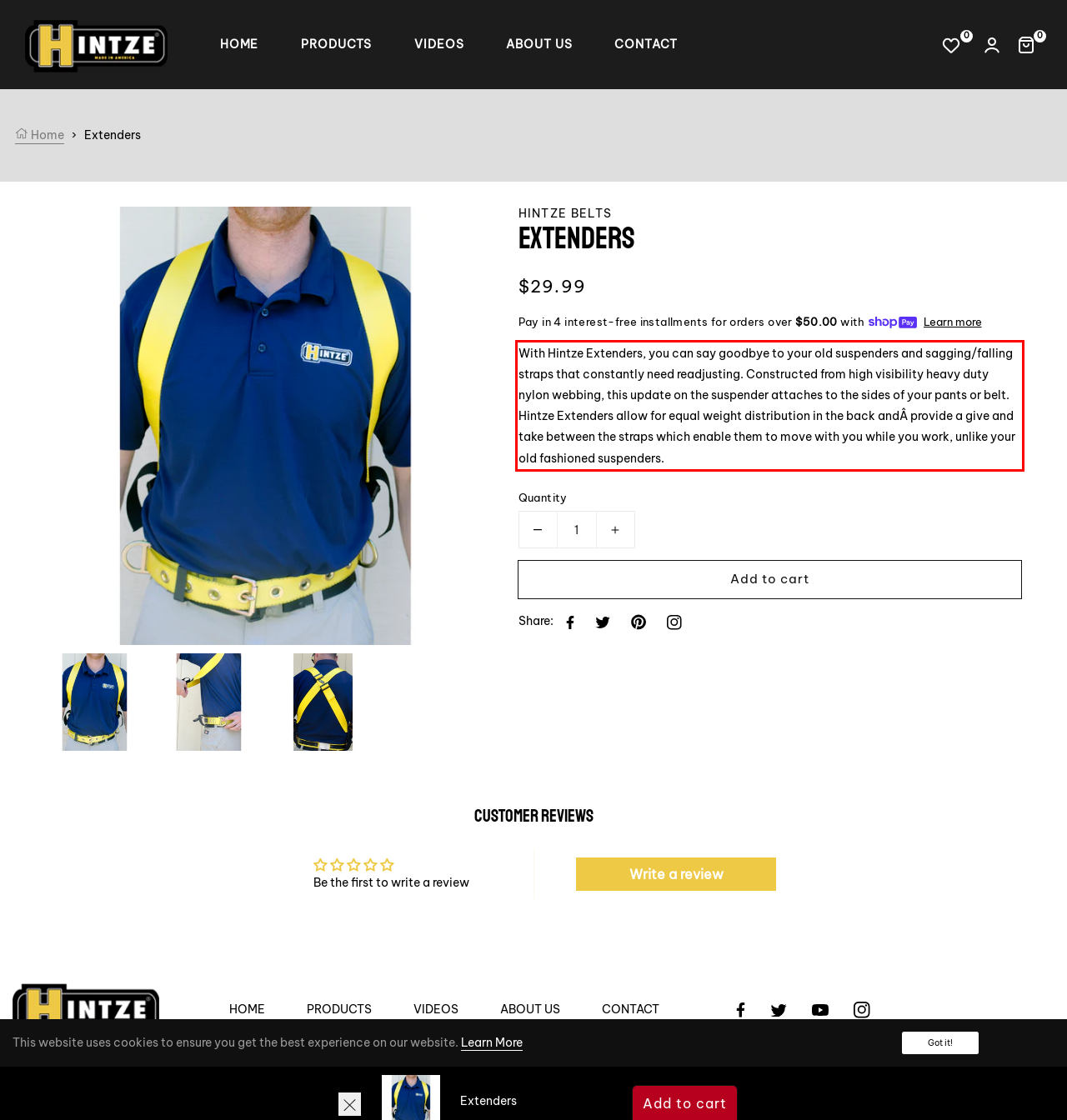You are provided with a webpage screenshot that includes a red rectangle bounding box. Extract the text content from within the bounding box using OCR.

With Hintze Extenders, you can say goodbye to your old suspenders and sagging/falling straps that constantly need readjusting. Constructed from high visibility heavy duty nylon webbing, this update on the suspender attaches to the sides of your pants or belt. Hintze Extenders allow for equal weight distribution in the back andÂ provide a give and take between the straps which enable them to move with you while you work, unlike your old fashioned suspenders.